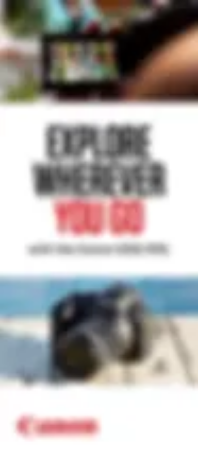What is the aesthetic design of the promotional graphic?
Respond to the question with a single word or phrase according to the image.

vibrant imagery with bold font